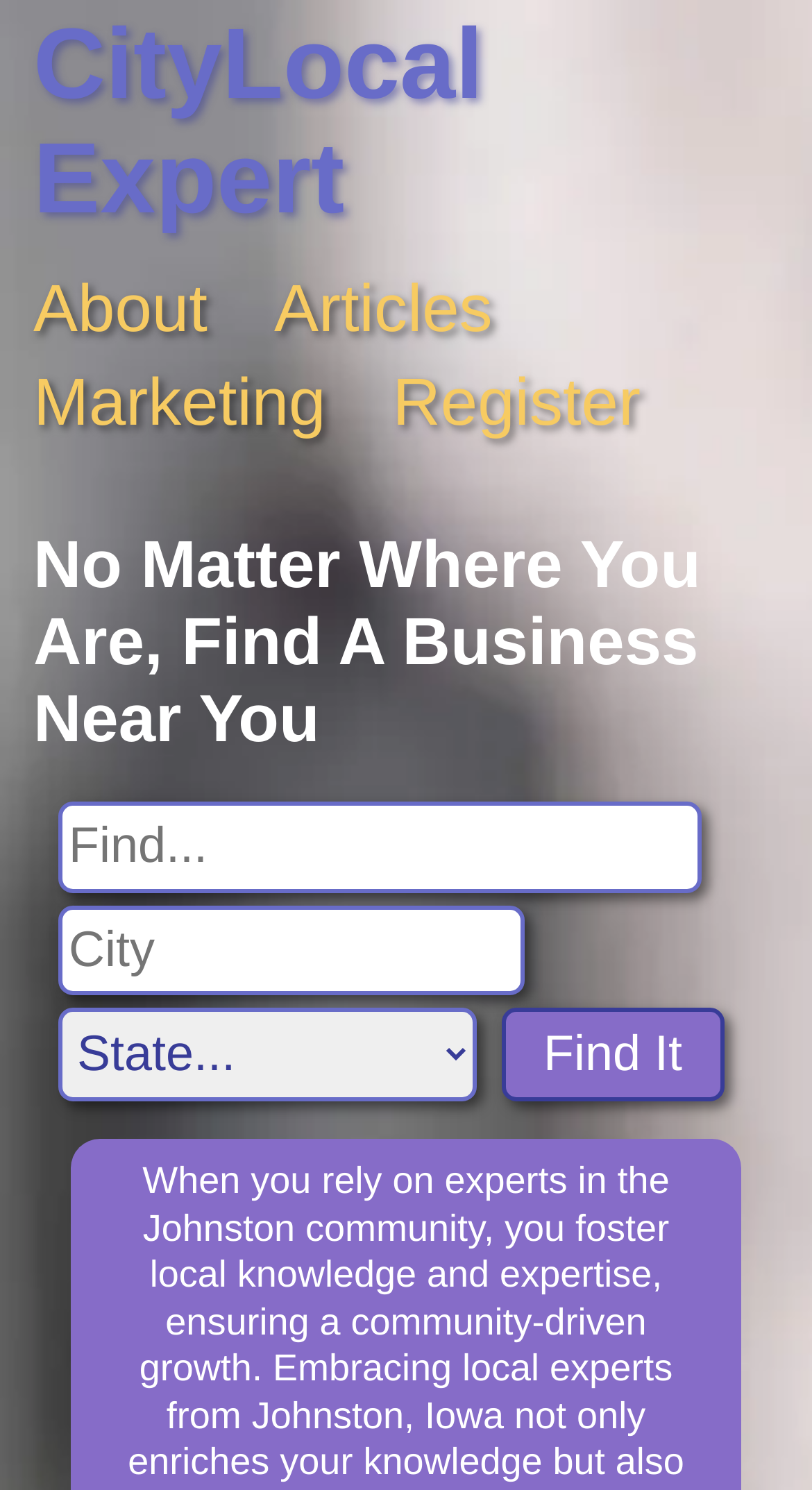Please identify the bounding box coordinates of the region to click in order to complete the given instruction: "View recent posts". The coordinates should be four float numbers between 0 and 1, i.e., [left, top, right, bottom].

None